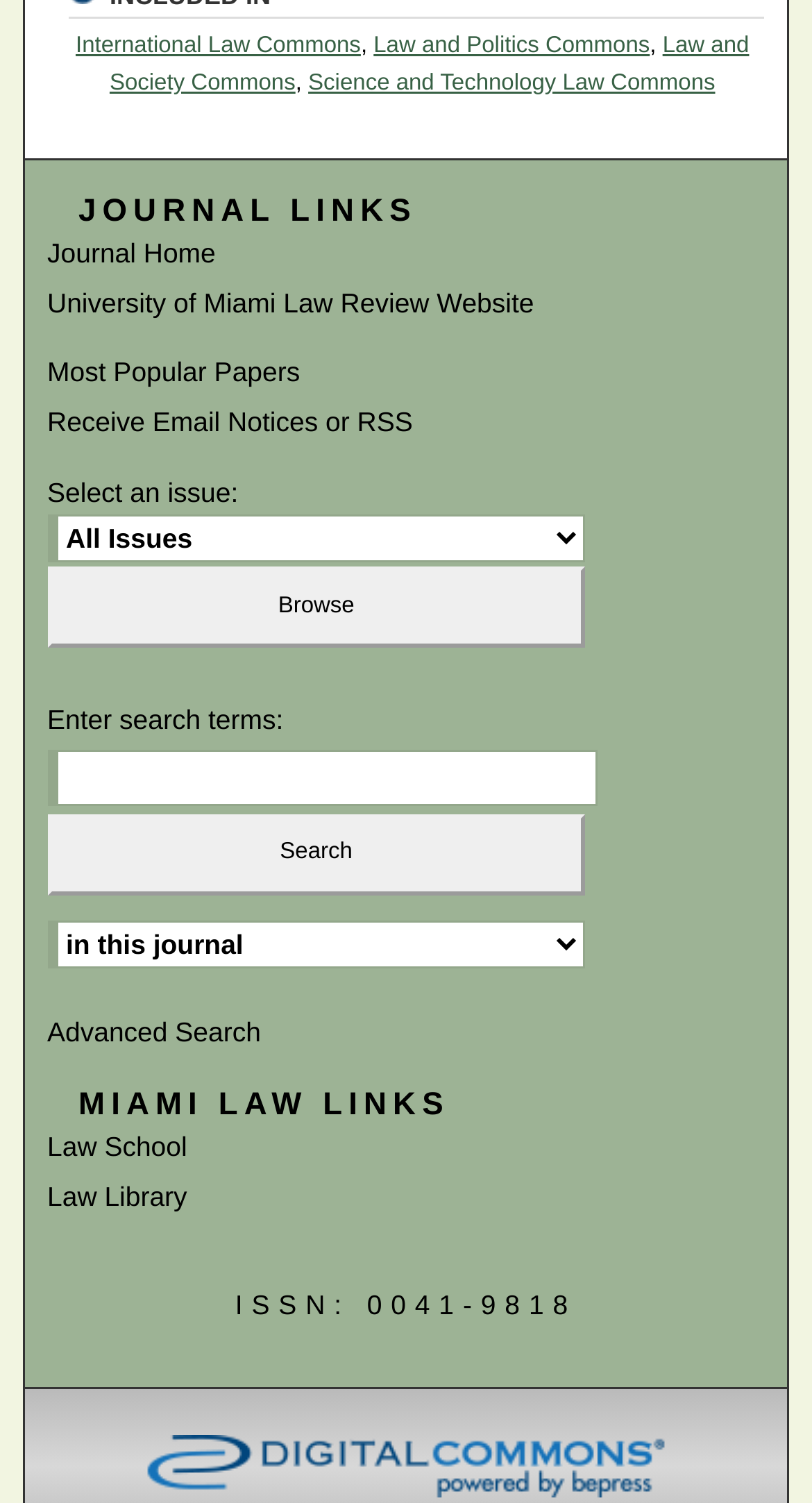Pinpoint the bounding box coordinates of the clickable area needed to execute the instruction: "Search for papers". The coordinates should be specified as four float numbers between 0 and 1, i.e., [left, top, right, bottom].

[0.058, 0.382, 0.721, 0.435]